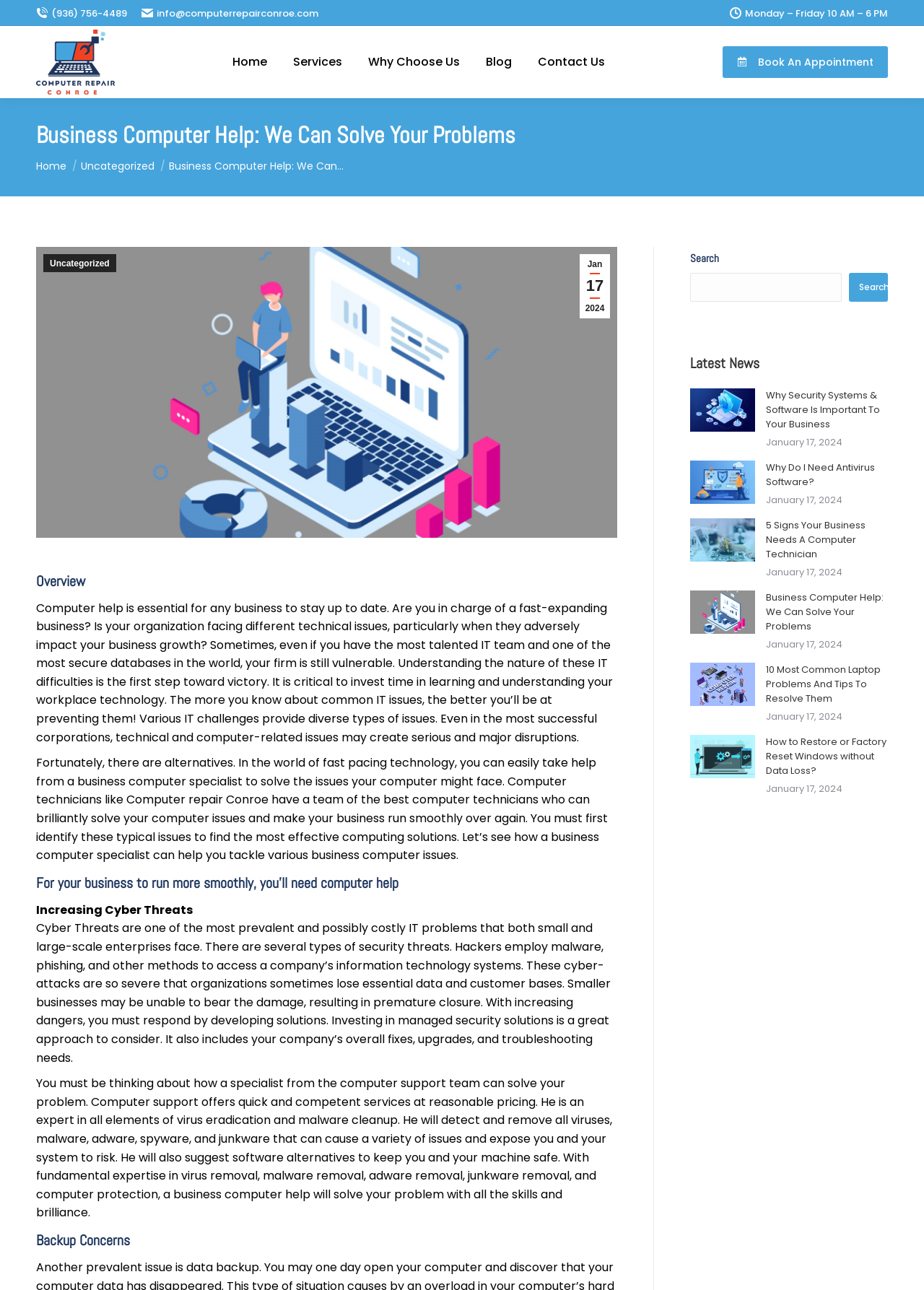What is the purpose of a business computer specialist?
Please give a detailed answer to the question using the information shown in the image.

I found this information by looking at the text on the webpage, particularly the section that discusses how a business computer specialist can help solve computer issues and make a business run smoothly again.